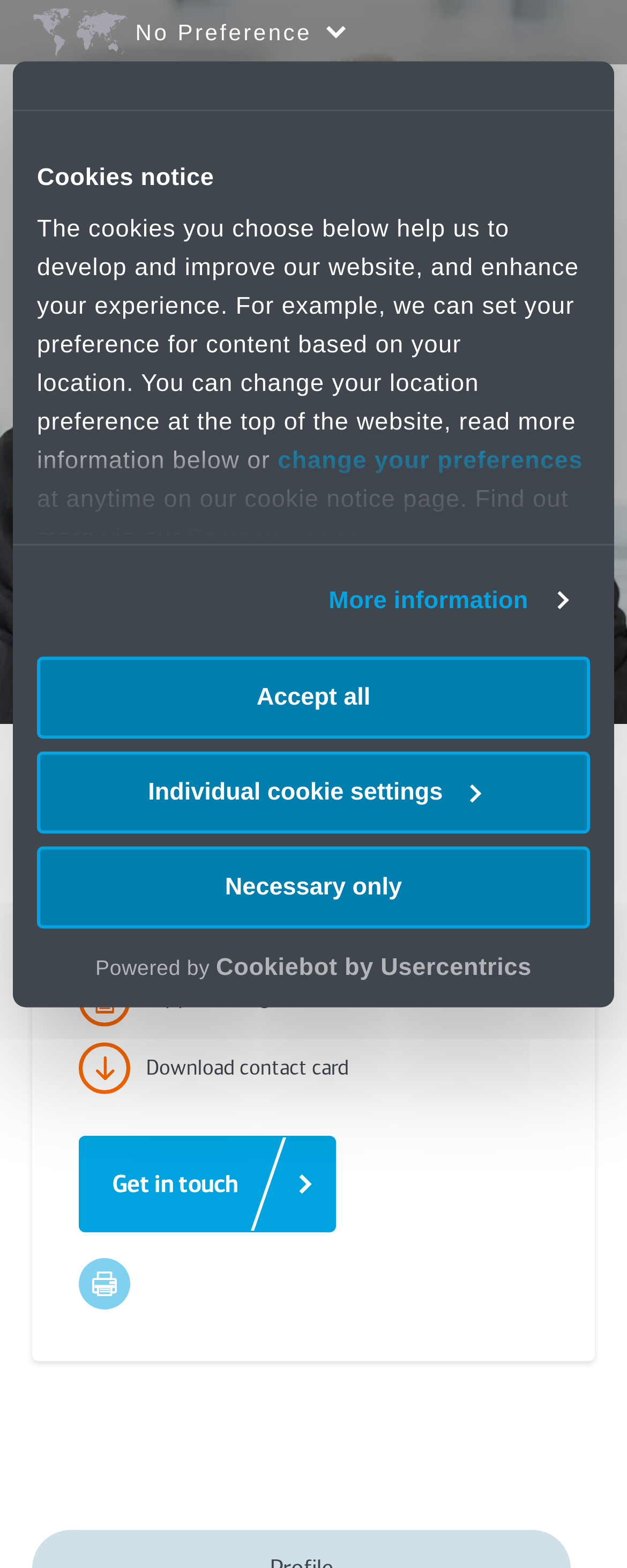Create a detailed summary of the webpage's content and design.

This webpage is about Geoffrey Shreeve, a legal director based in Manchester. At the top of the page, there is a cookies notice dialog with a tab panel containing information about cookies and a button to change preferences. Below the cookies notice, there are three buttons: "Necessary only", "Individual cookie settings", and "Accept all". 

On the top left, there is a "Go to content" button and an "Accessibility.Search" button. Next to them, there is a region selection menu with a world map icon and a "No Preference" text. 

On the top right, there is a Kennedys logo, which is a link. Below the logo, there is a button with no text. 

The main content of the page is about Geoffrey Shreeve. There is a heading with his name, followed by a text describing him as a legal director based in Manchester. Below this text, there are links to his contact information, including his telephone number, mobile number, email, fax number, and a button to download his contact card. There is also a "Get in touch" link with an image next to it. Finally, there is a "Print" button at the bottom.